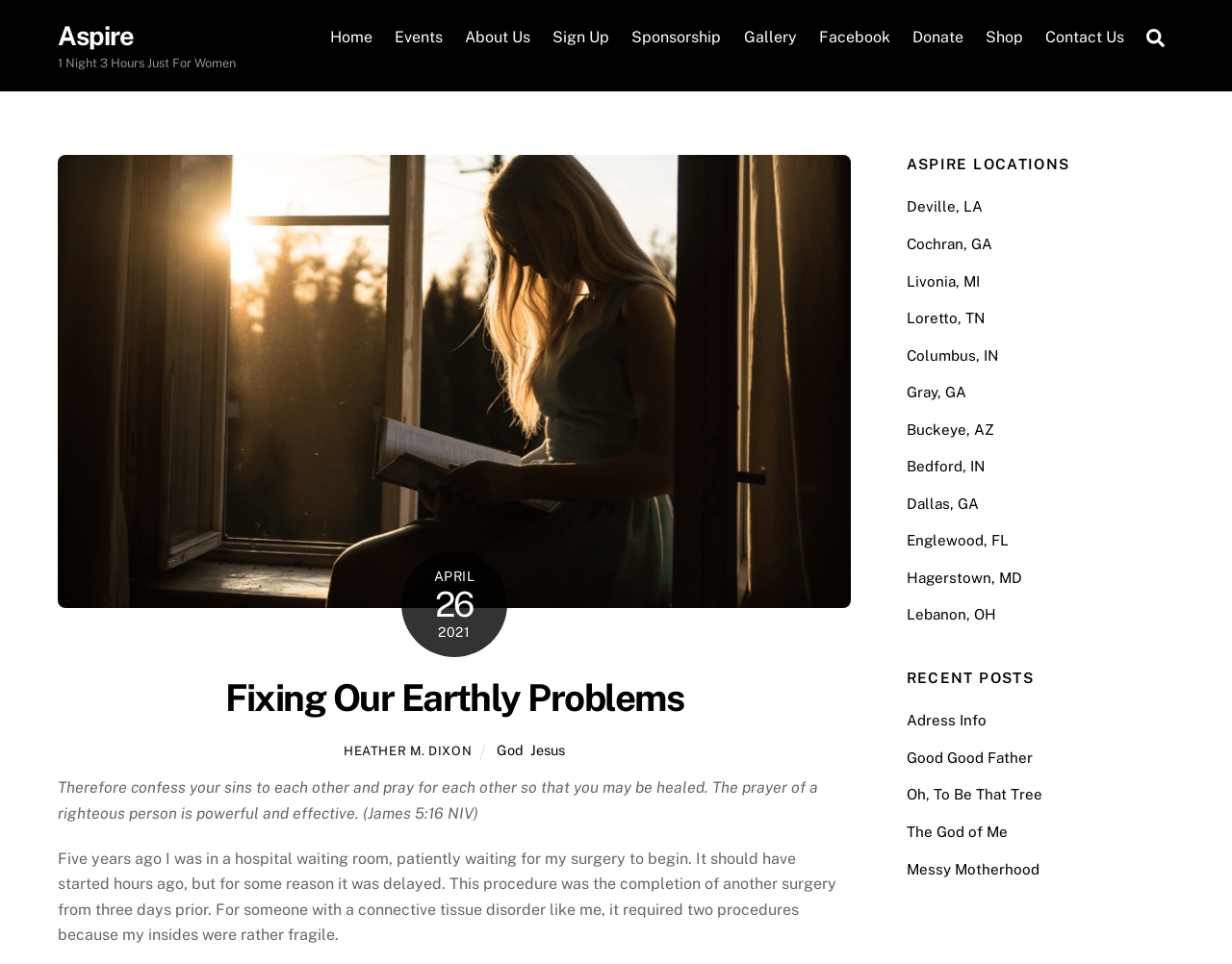What is the name of the organization?
Provide a detailed answer to the question, using the image to inform your response.

The name of the organization can be found in the top-left corner of the webpage, where it says 'Fixing Our Earthly Problems – Aspire'. The word 'Aspire' is also a link, which suggests that it is the name of the organization.